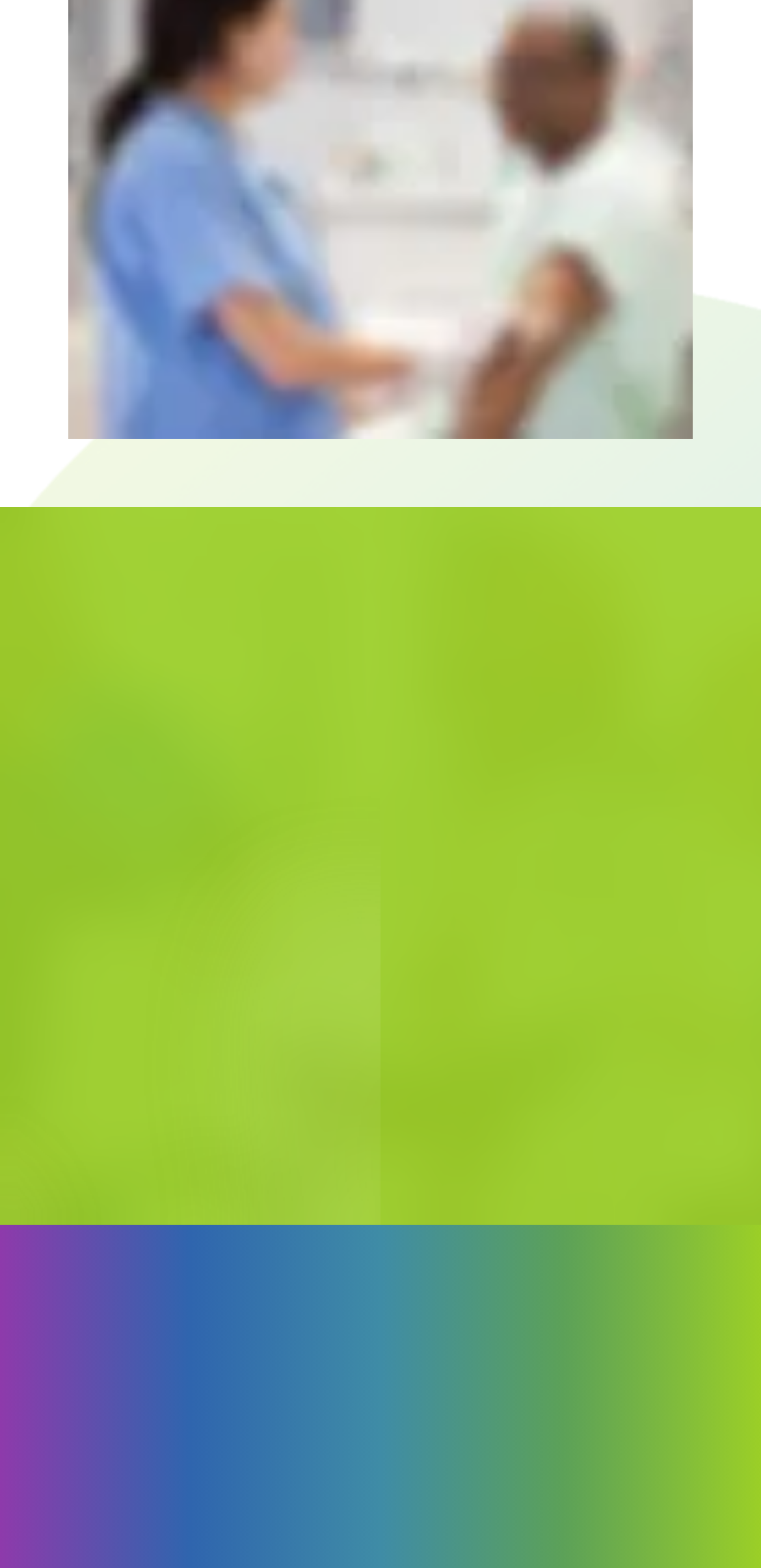Based on the element description: "alt="Duchess, Catherine style"", identify the UI element and provide its bounding box coordinates. Use four float numbers between 0 and 1, [left, top, right, bottom].

None